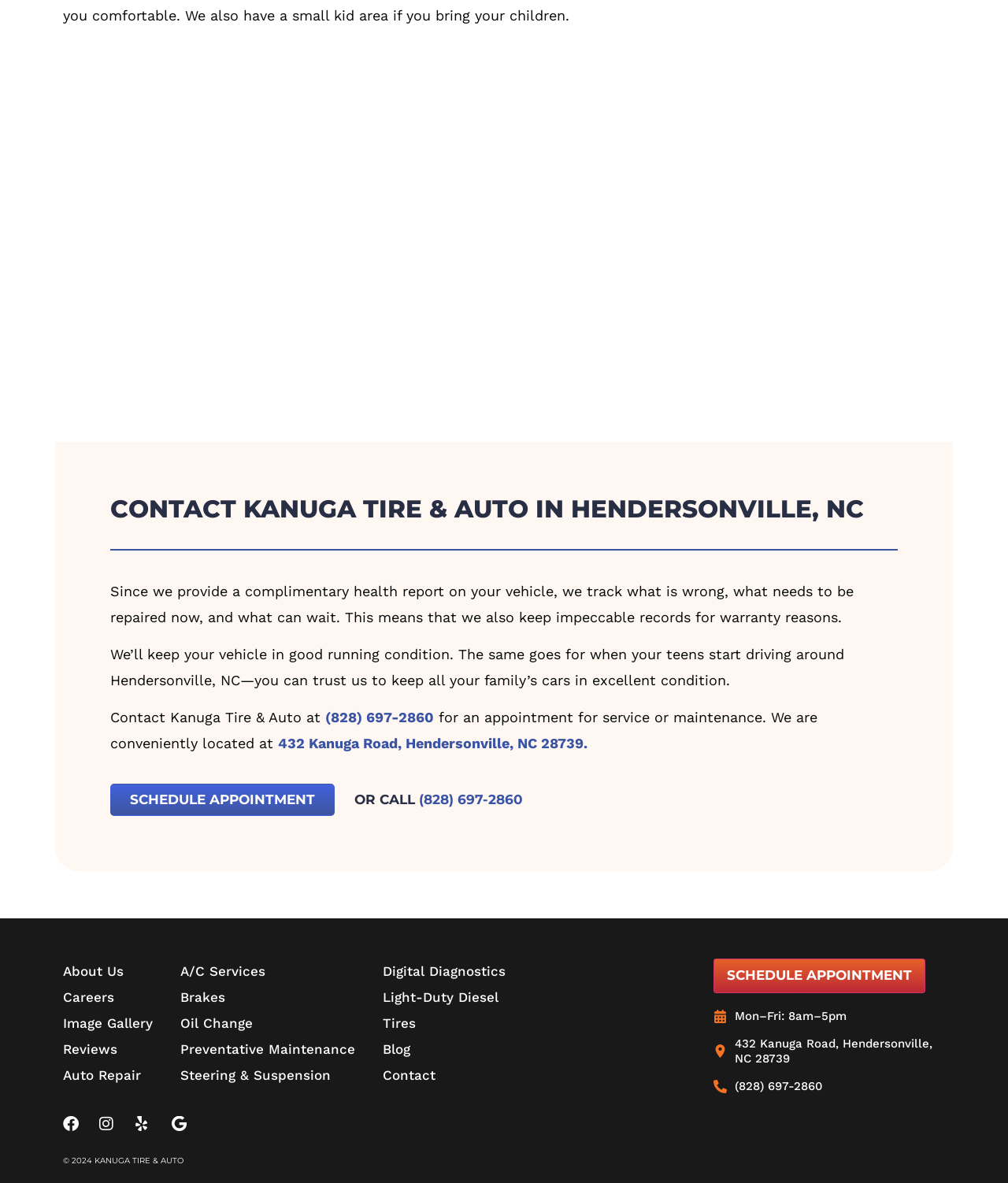Locate the bounding box coordinates of the clickable part needed for the task: "Click the 'Image Gallery' link".

[0.062, 0.854, 0.152, 0.876]